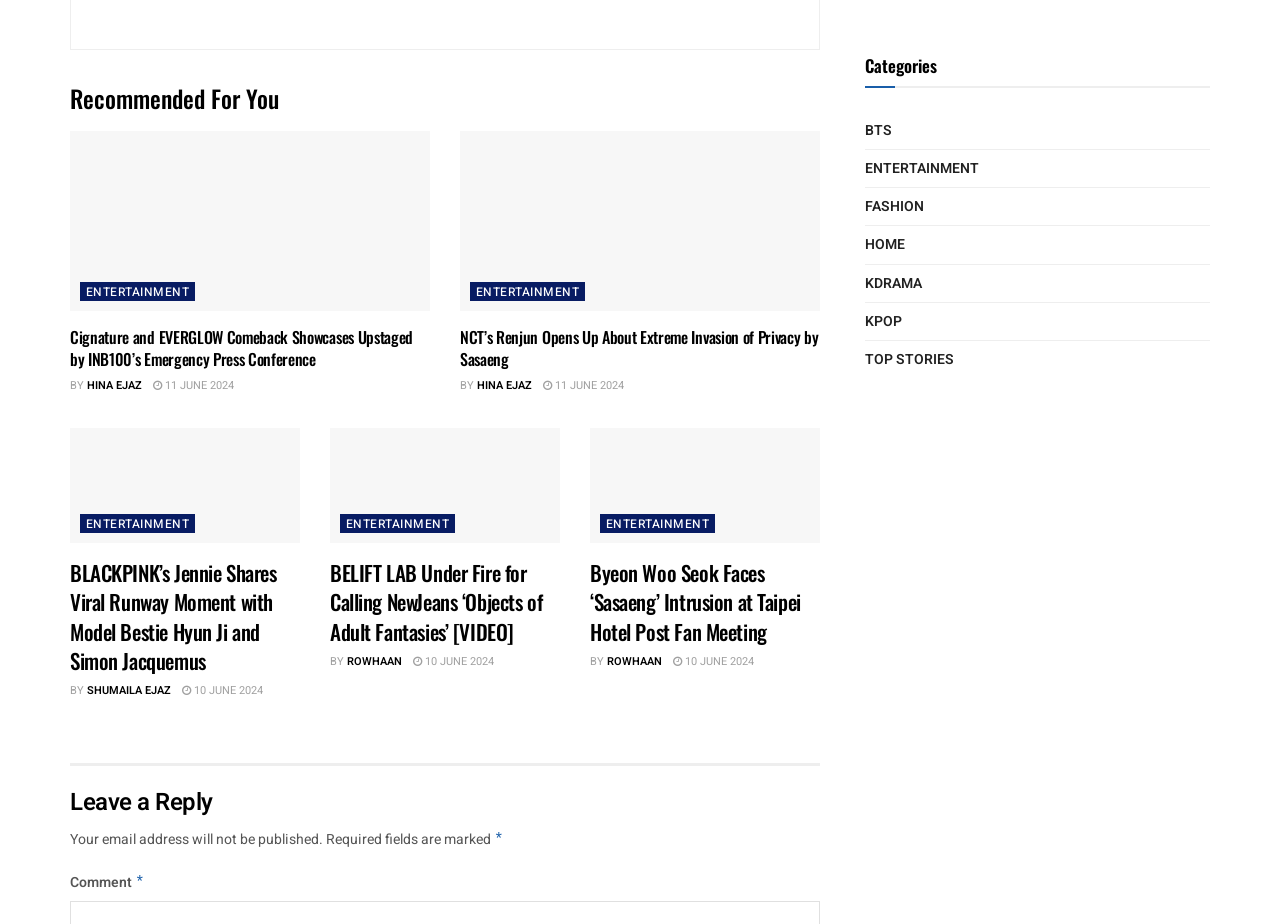Find the bounding box coordinates of the area to click in order to follow the instruction: "View the image of NewJeans".

[0.258, 0.463, 0.437, 0.587]